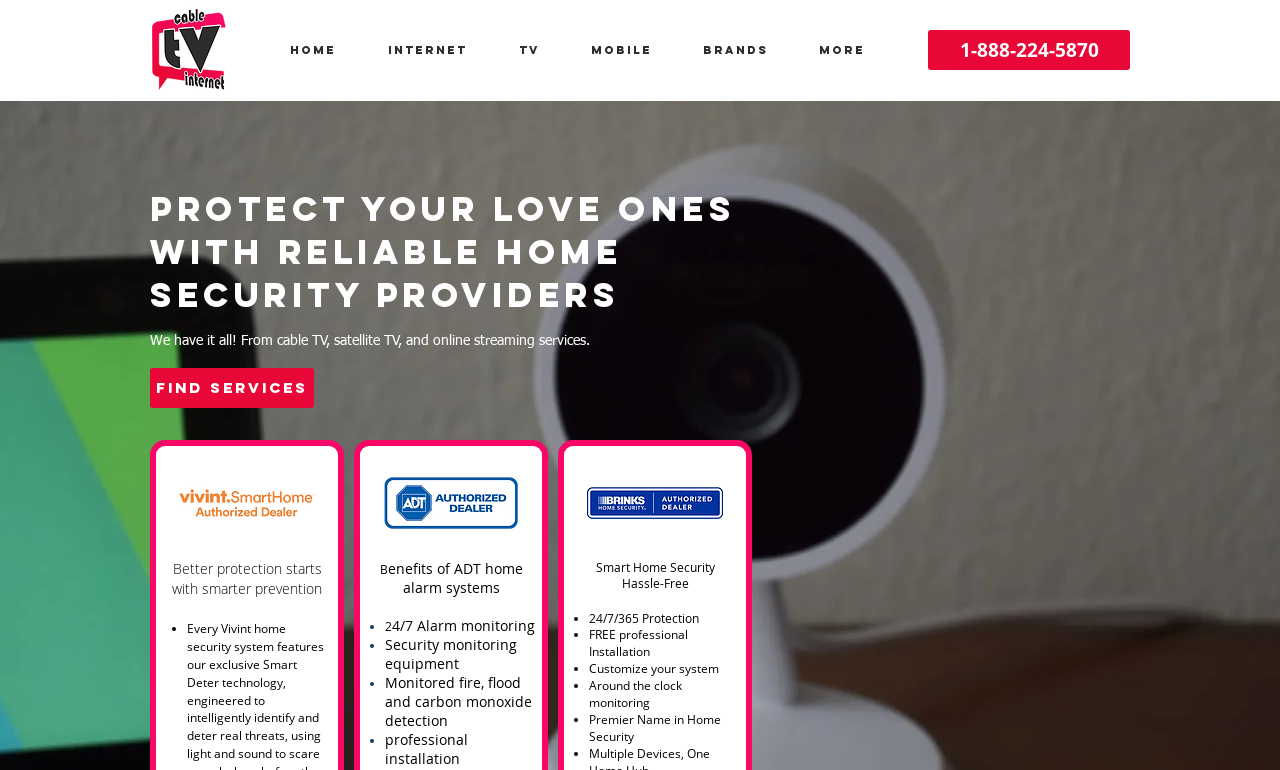Please specify the bounding box coordinates of the clickable region necessary for completing the following instruction: "Click the CTI Logo". The coordinates must consist of four float numbers between 0 and 1, i.e., [left, top, right, bottom].

[0.117, 0.008, 0.178, 0.122]